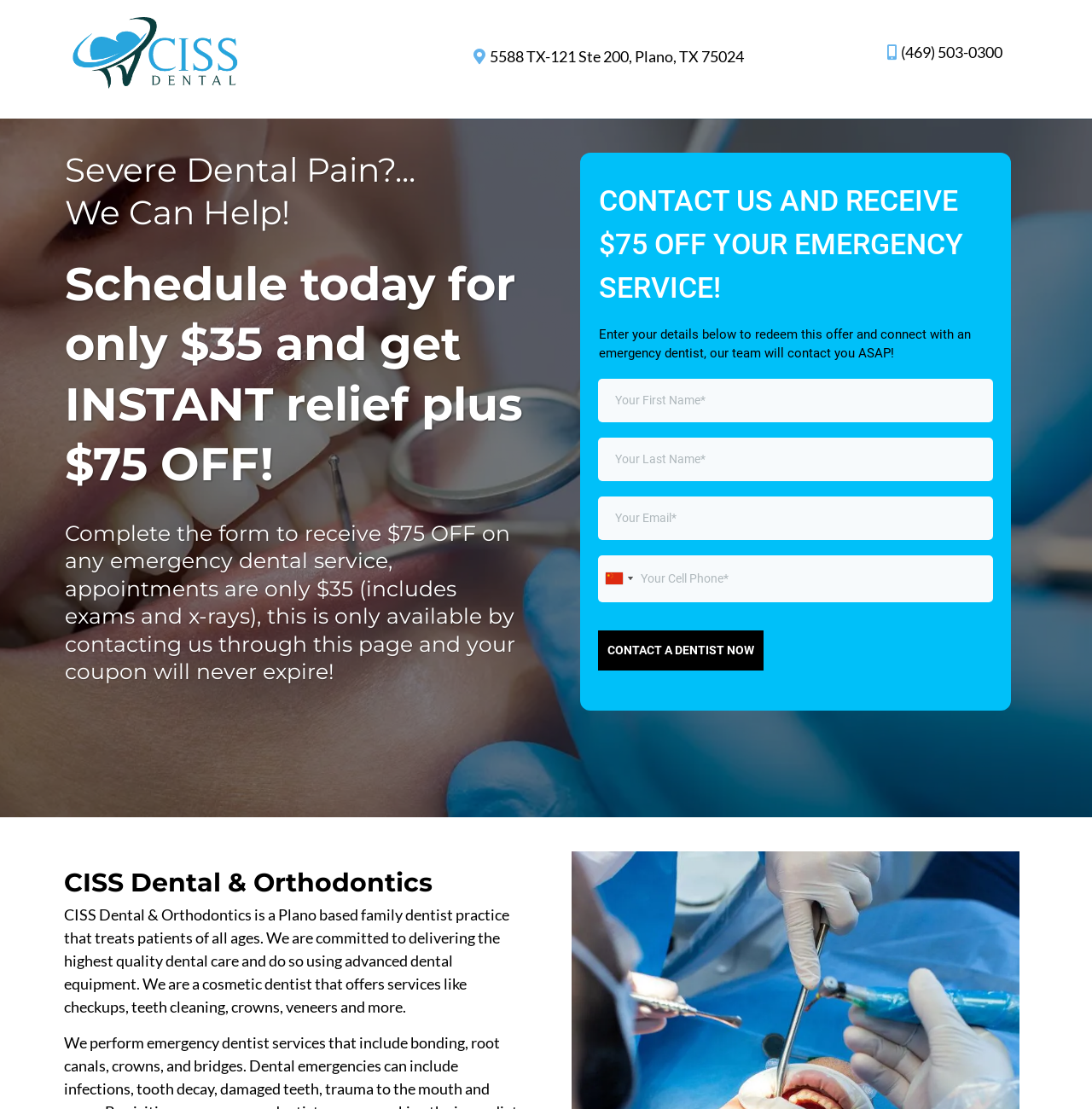Point out the bounding box coordinates of the section to click in order to follow this instruction: "Select your country code".

[0.548, 0.501, 0.584, 0.542]